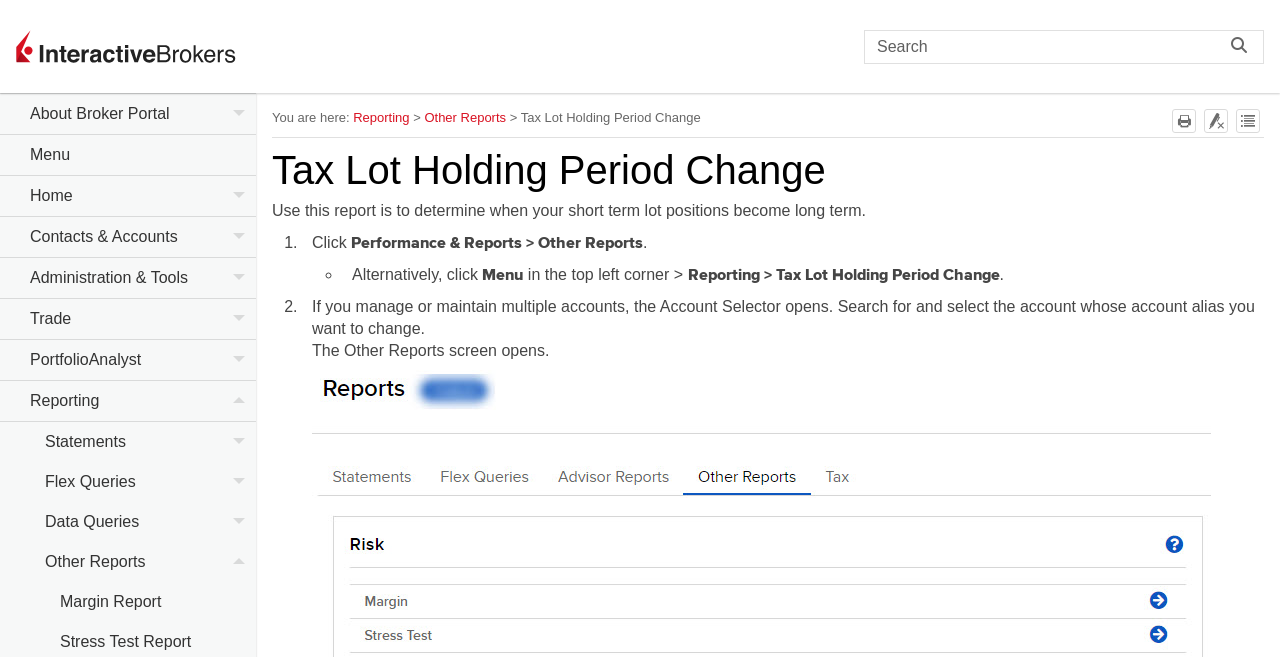Please identify the bounding box coordinates of the element that needs to be clicked to execute the following command: "Search for something". Provide the bounding box using four float numbers between 0 and 1, formatted as [left, top, right, bottom].

[0.675, 0.045, 0.988, 0.097]